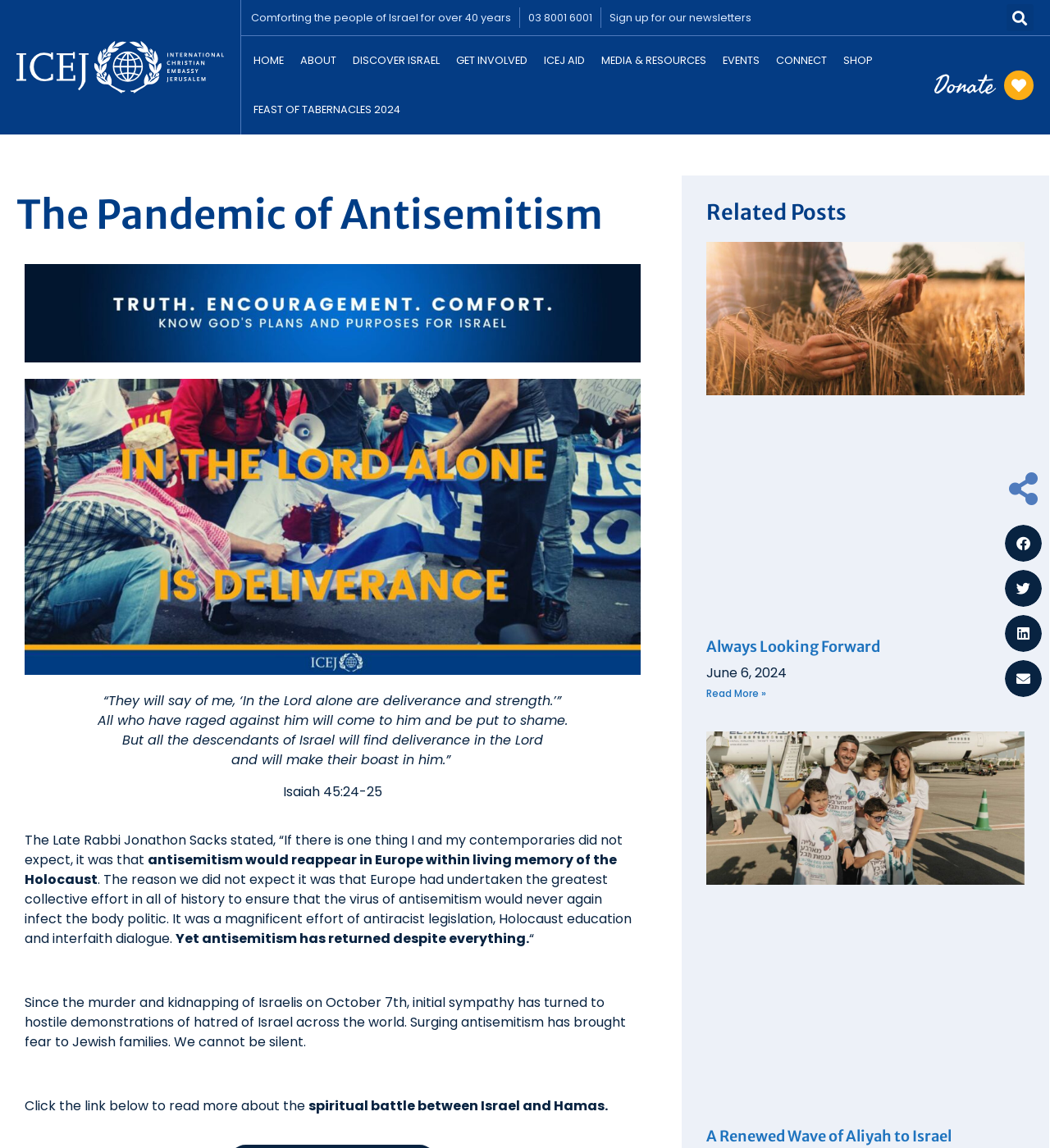Based on the image, provide a detailed and complete answer to the question: 
What is the logo of ICEJ Australia?

The logo of ICEJ Australia is located at the top left corner of the webpage, and it is an image with the text 'ICE J Logo'.